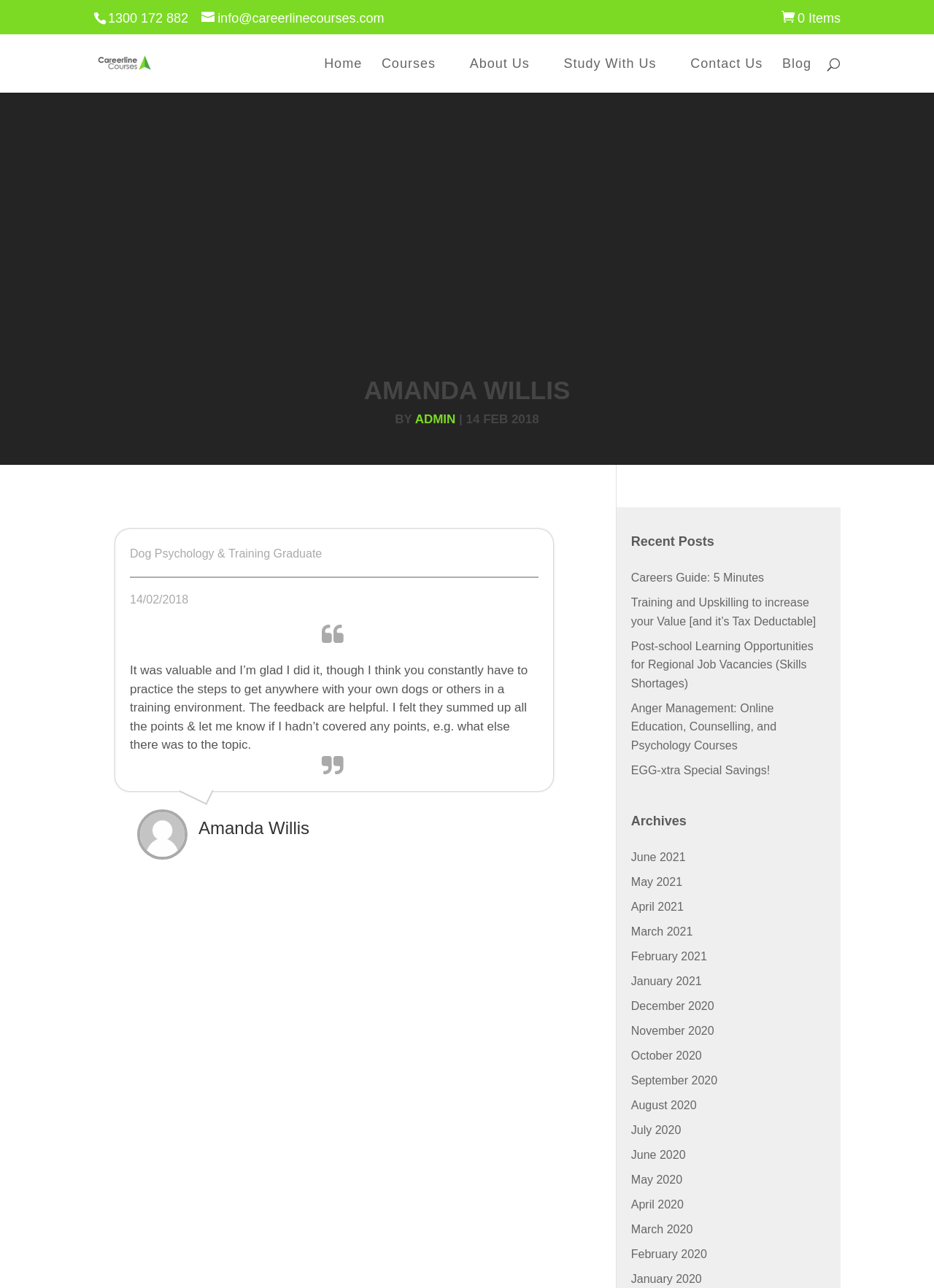Identify the bounding box coordinates for the element that needs to be clicked to fulfill this instruction: "Visit the home page". Provide the coordinates in the format of four float numbers between 0 and 1: [left, top, right, bottom].

[0.347, 0.045, 0.388, 0.072]